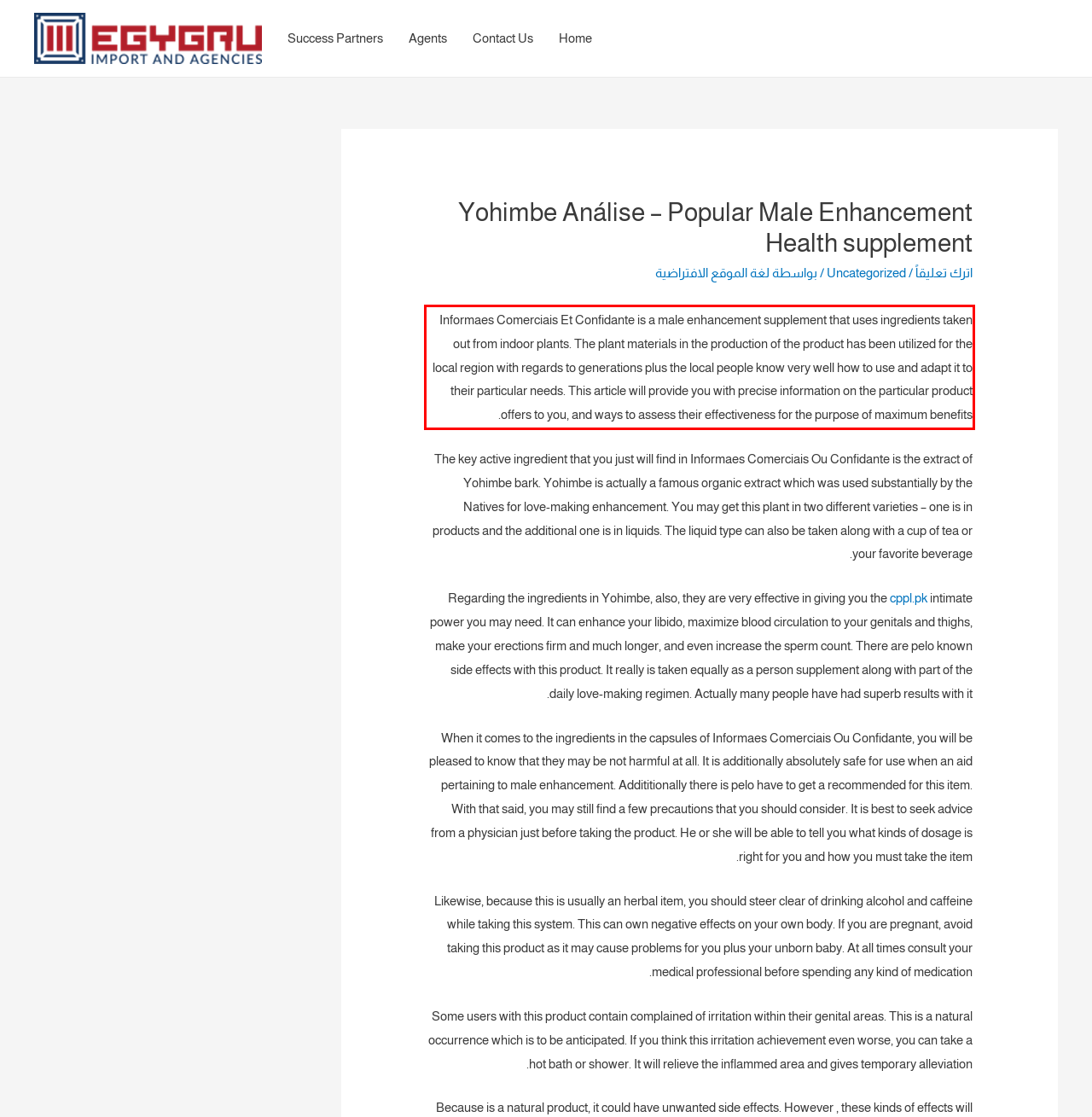You are given a screenshot of a webpage with a UI element highlighted by a red bounding box. Please perform OCR on the text content within this red bounding box.

Informaes Comerciais Et Confidante is a male enhancement supplement that uses ingredients taken out from indoor plants. The plant materials in the production of the product has been utilized for the local region with regards to generations plus the local people know very well how to use and adapt it to their particular needs. This article will provide you with precise information on the particular product offers to you, and ways to assess their effectiveness for the purpose of maximum benefits.